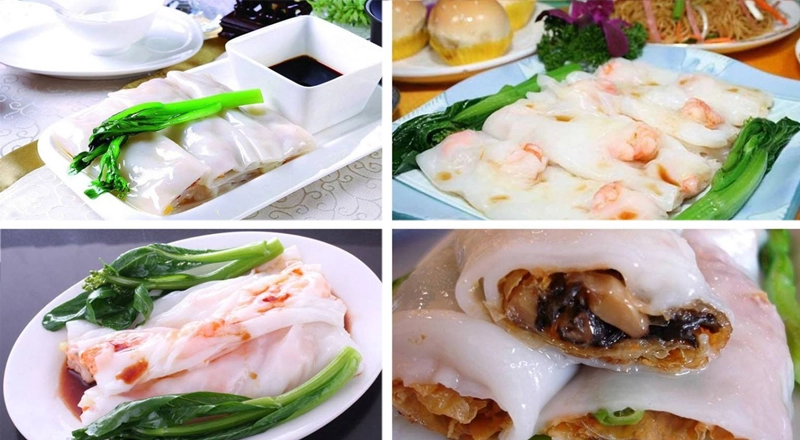Give a one-word or short phrase answer to this question: 
What is served with the vermicelli rolls in the upper left corner?

Bok choy and soy sauce